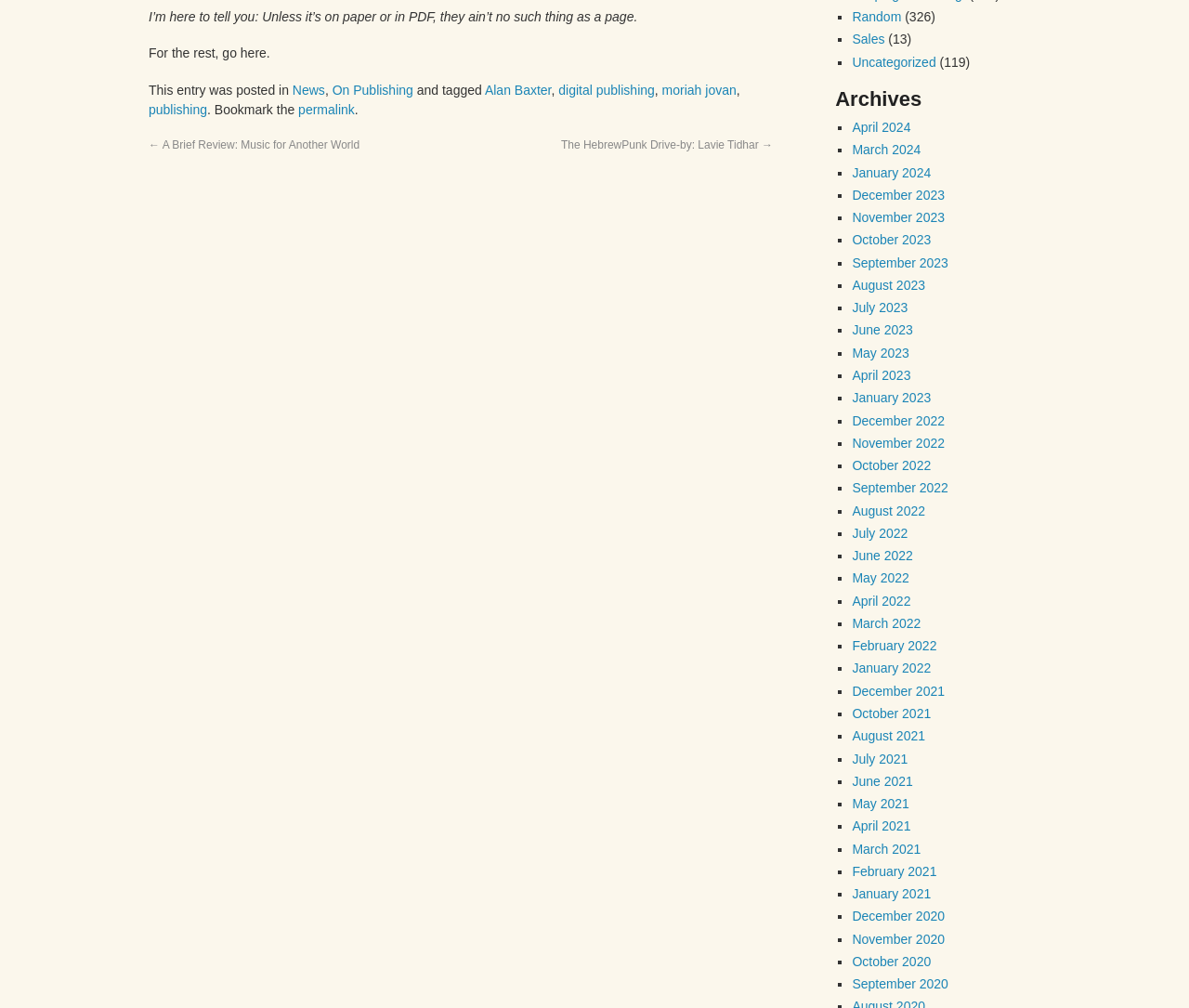Find the bounding box coordinates for the HTML element described as: "April 2021". The coordinates should consist of four float values between 0 and 1, i.e., [left, top, right, bottom].

[0.717, 0.812, 0.766, 0.827]